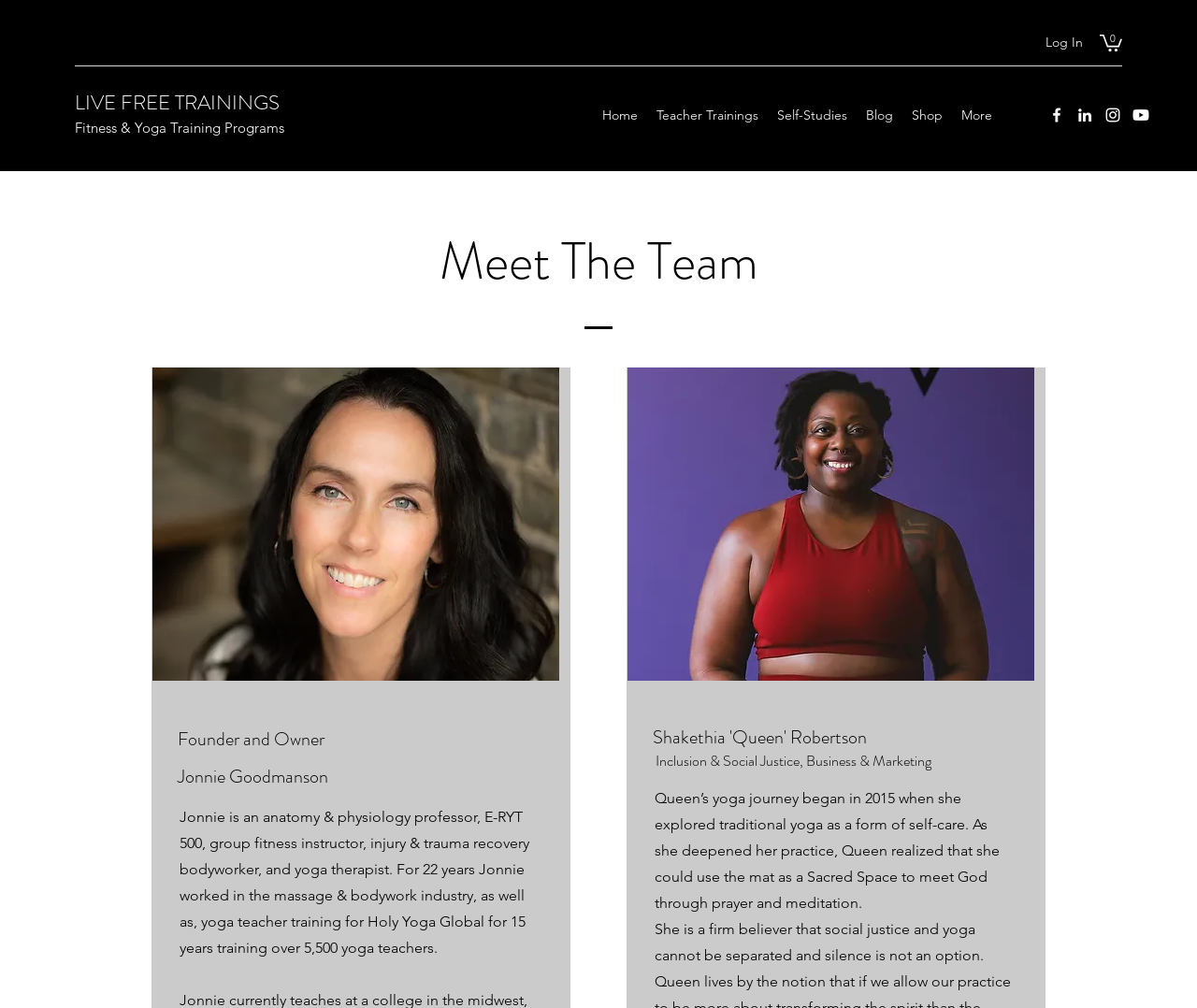Provide a short answer using a single word or phrase for the following question: 
What is the name of the founder and owner?

Jonnie Goodmanson